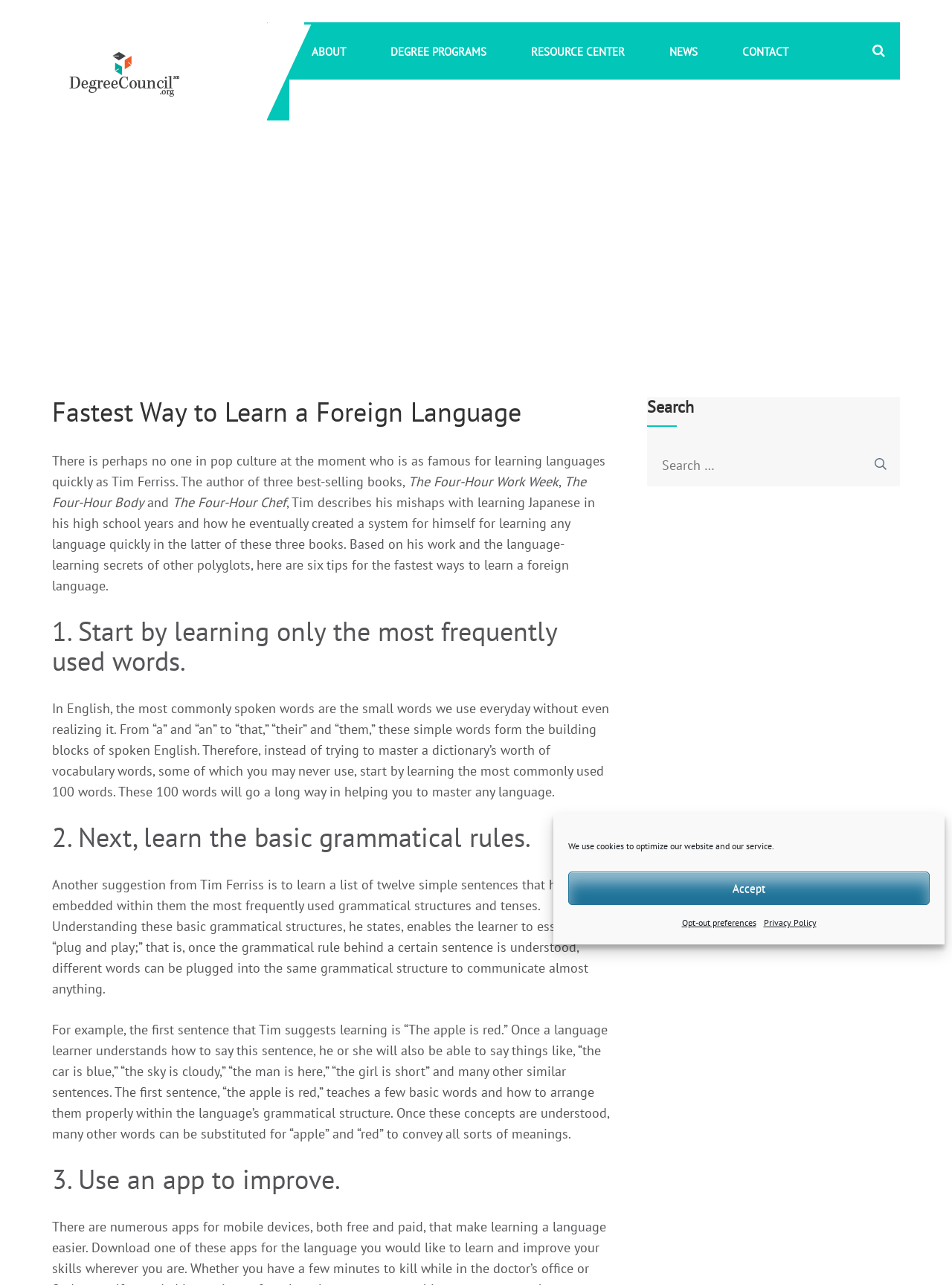Please provide a brief answer to the following inquiry using a single word or phrase:
Who is mentioned in the article?

Tim Ferriss